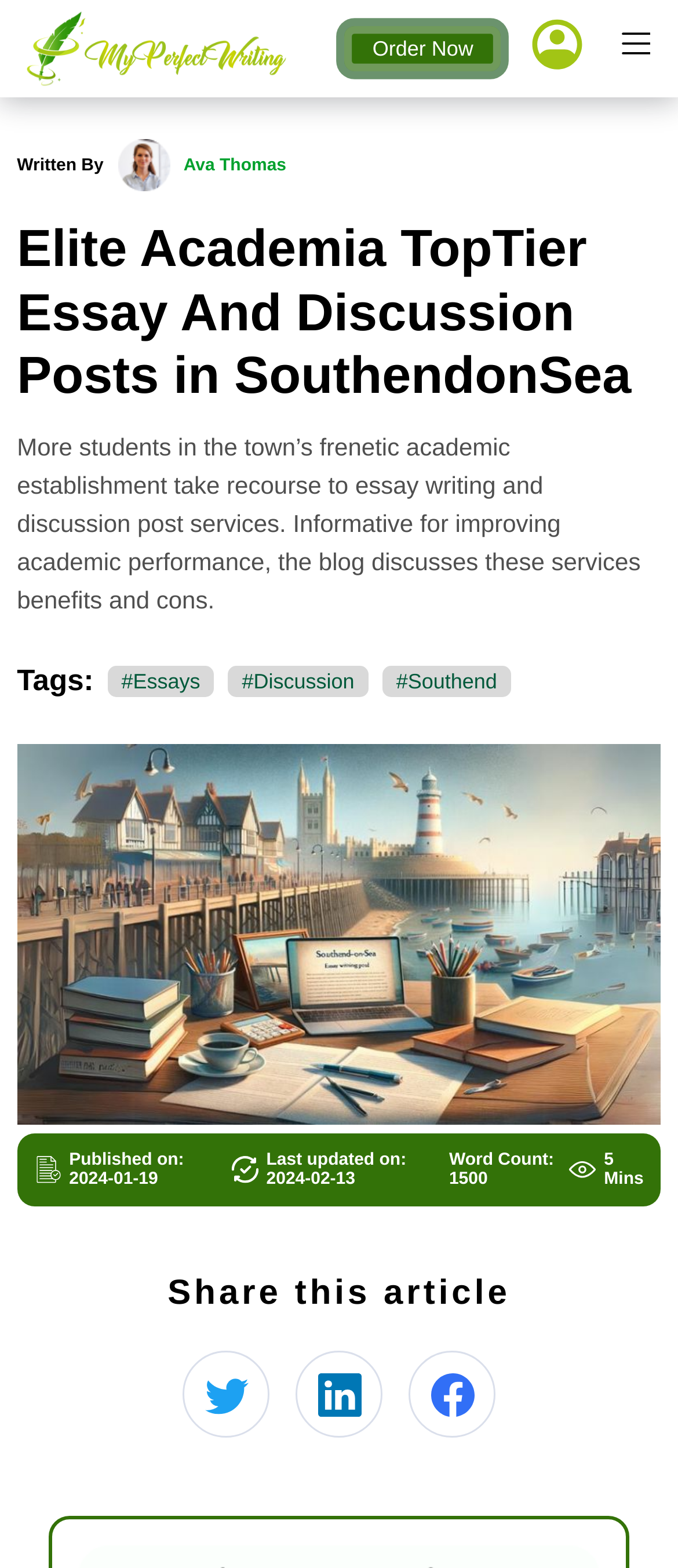Identify the bounding box coordinates of the region I need to click to complete this instruction: "Click on the 'Pricing' link".

[0.0, 0.062, 0.821, 0.13]